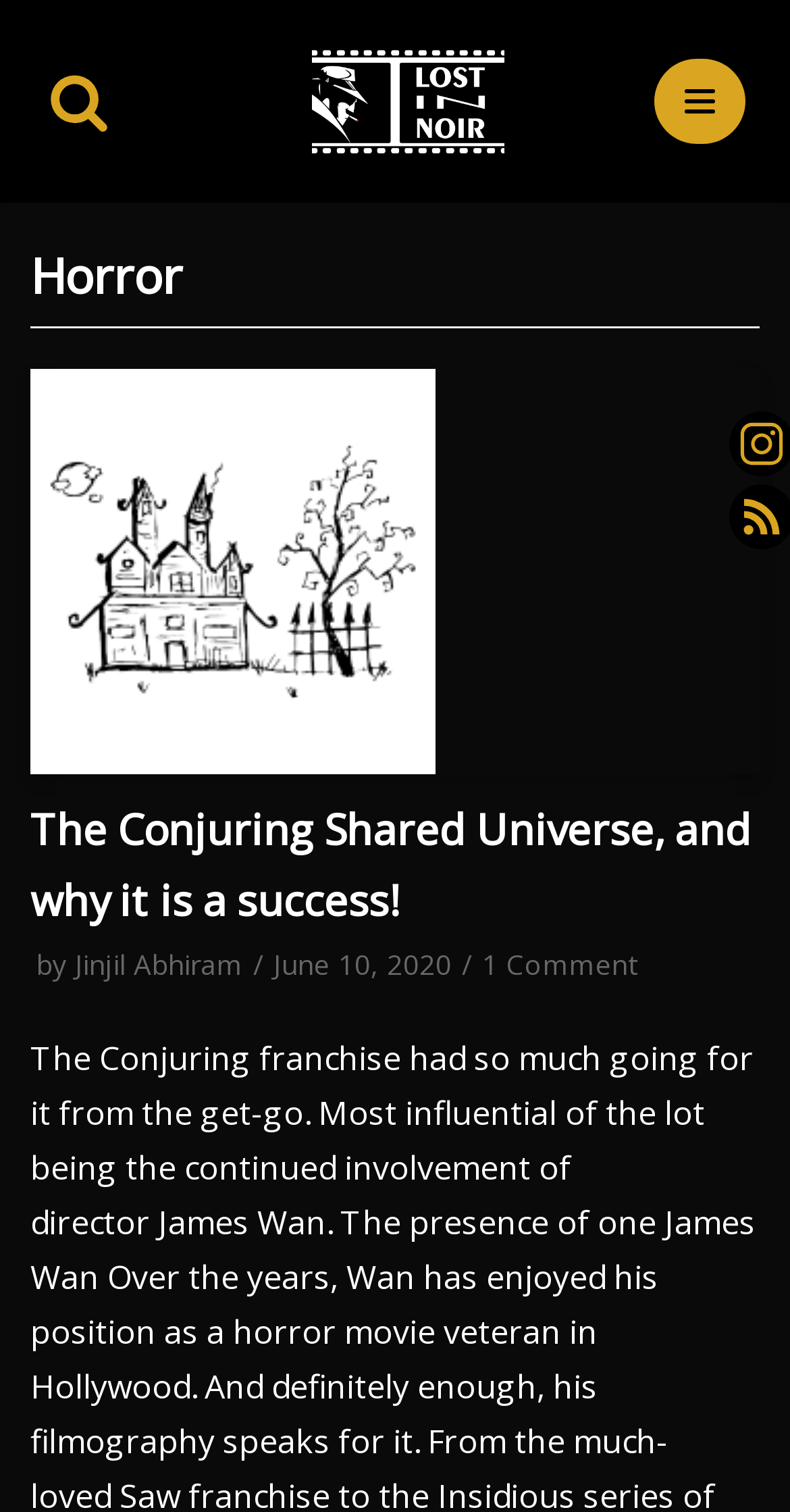Provide the bounding box coordinates of the section that needs to be clicked to accomplish the following instruction: "View the Navigation Menu."

[0.827, 0.039, 0.942, 0.095]